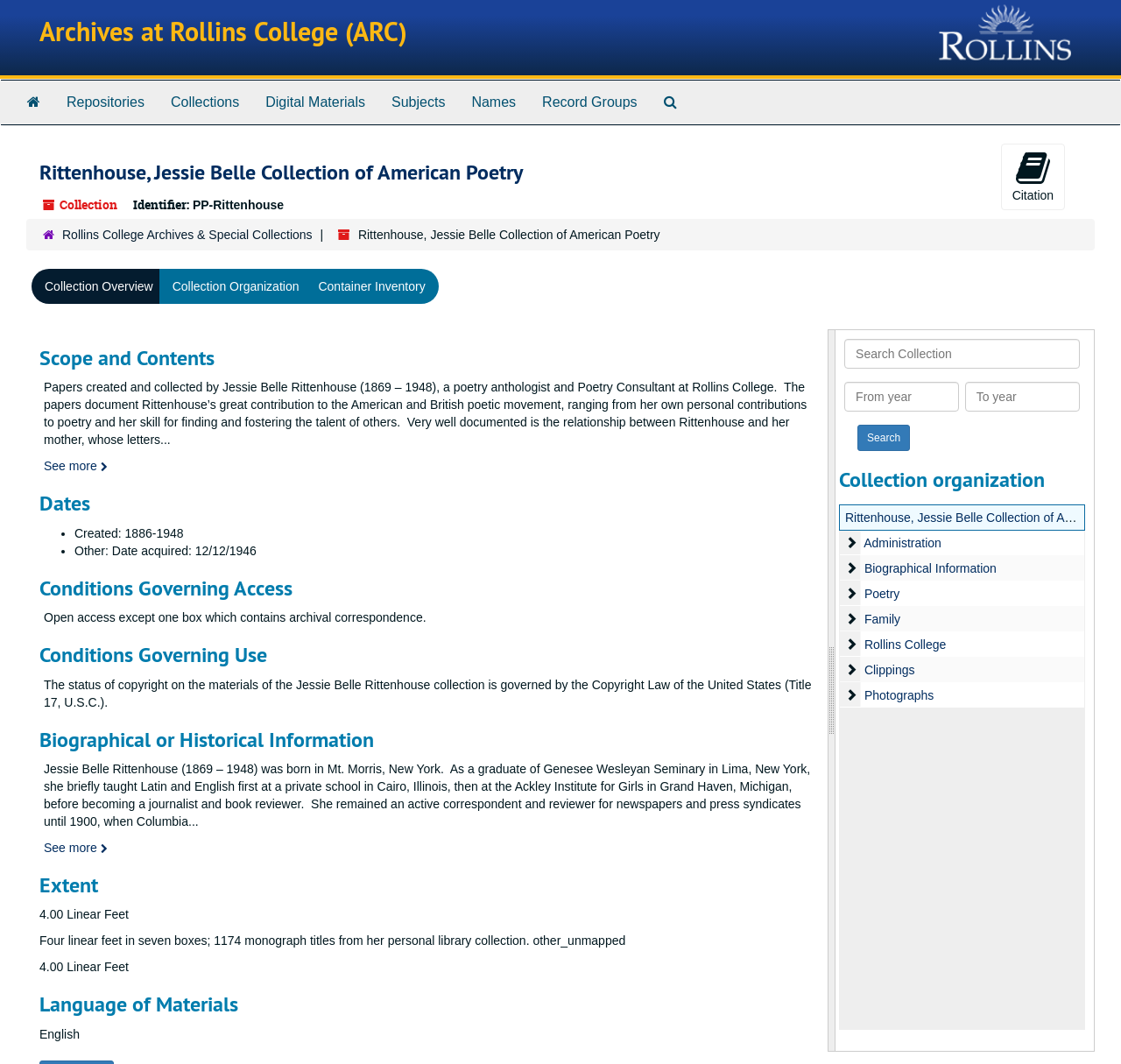What is the language of the materials in the collection?
Look at the image and respond with a one-word or short-phrase answer.

English